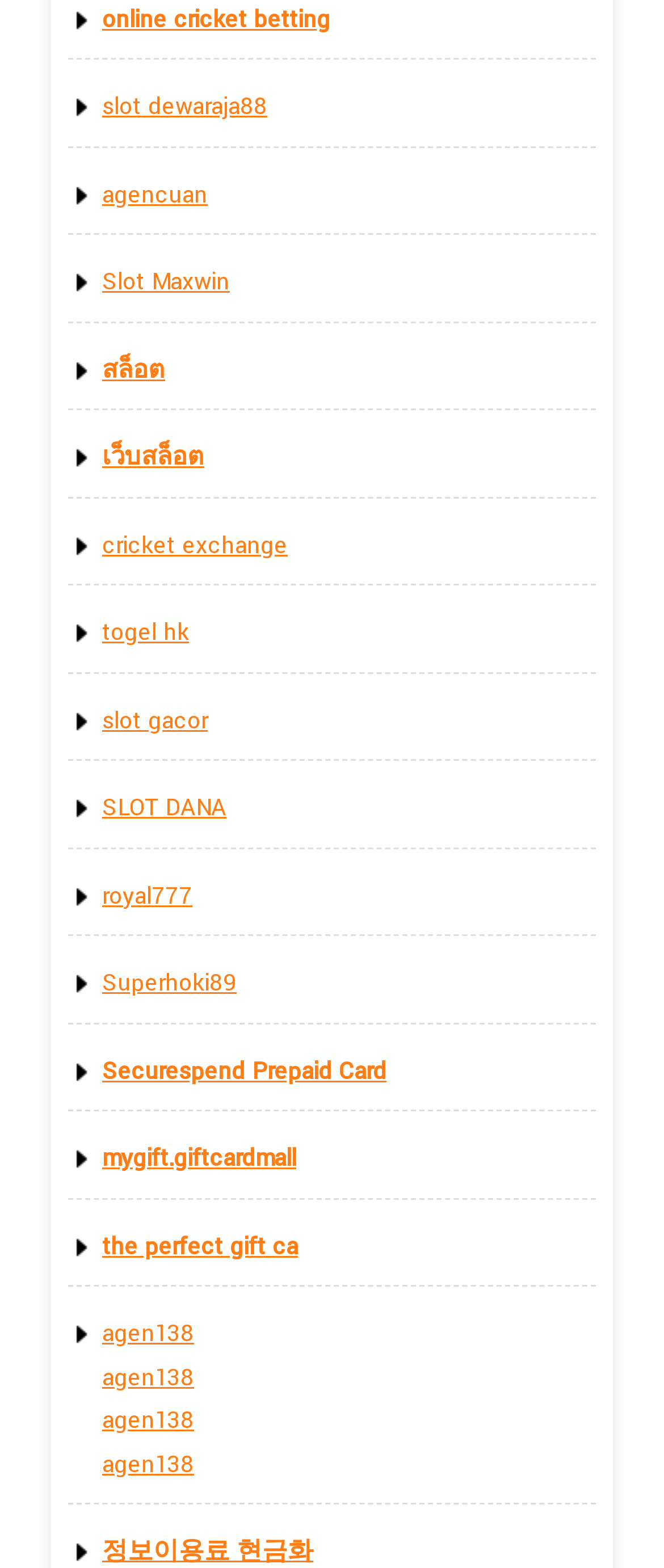How many links have 'agen138' as their text?
Refer to the image and provide a concise answer in one word or phrase.

4